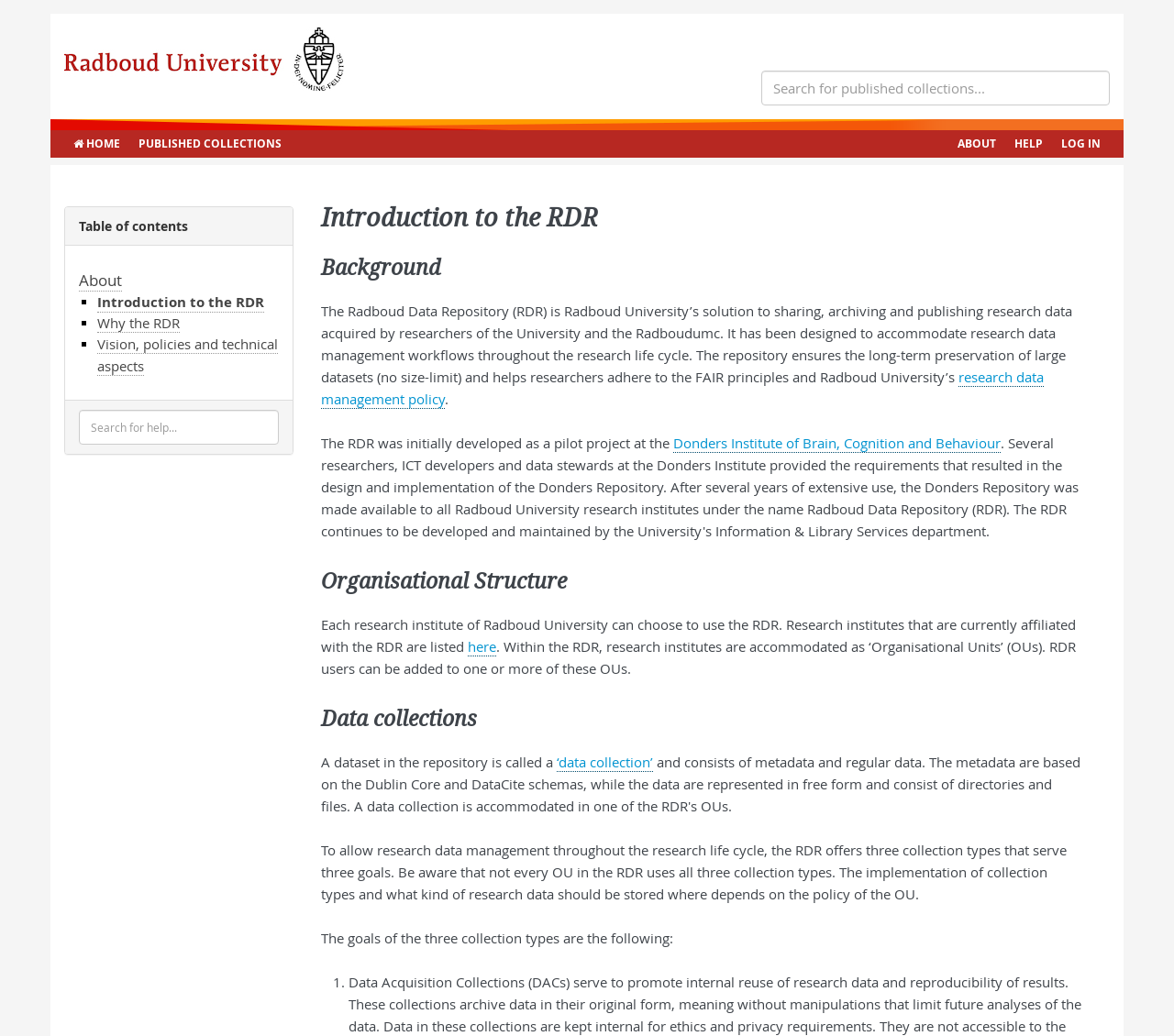Determine the bounding box coordinates of the section to be clicked to follow the instruction: "View published collections". The coordinates should be given as four float numbers between 0 and 1, formatted as [left, top, right, bottom].

[0.11, 0.126, 0.248, 0.152]